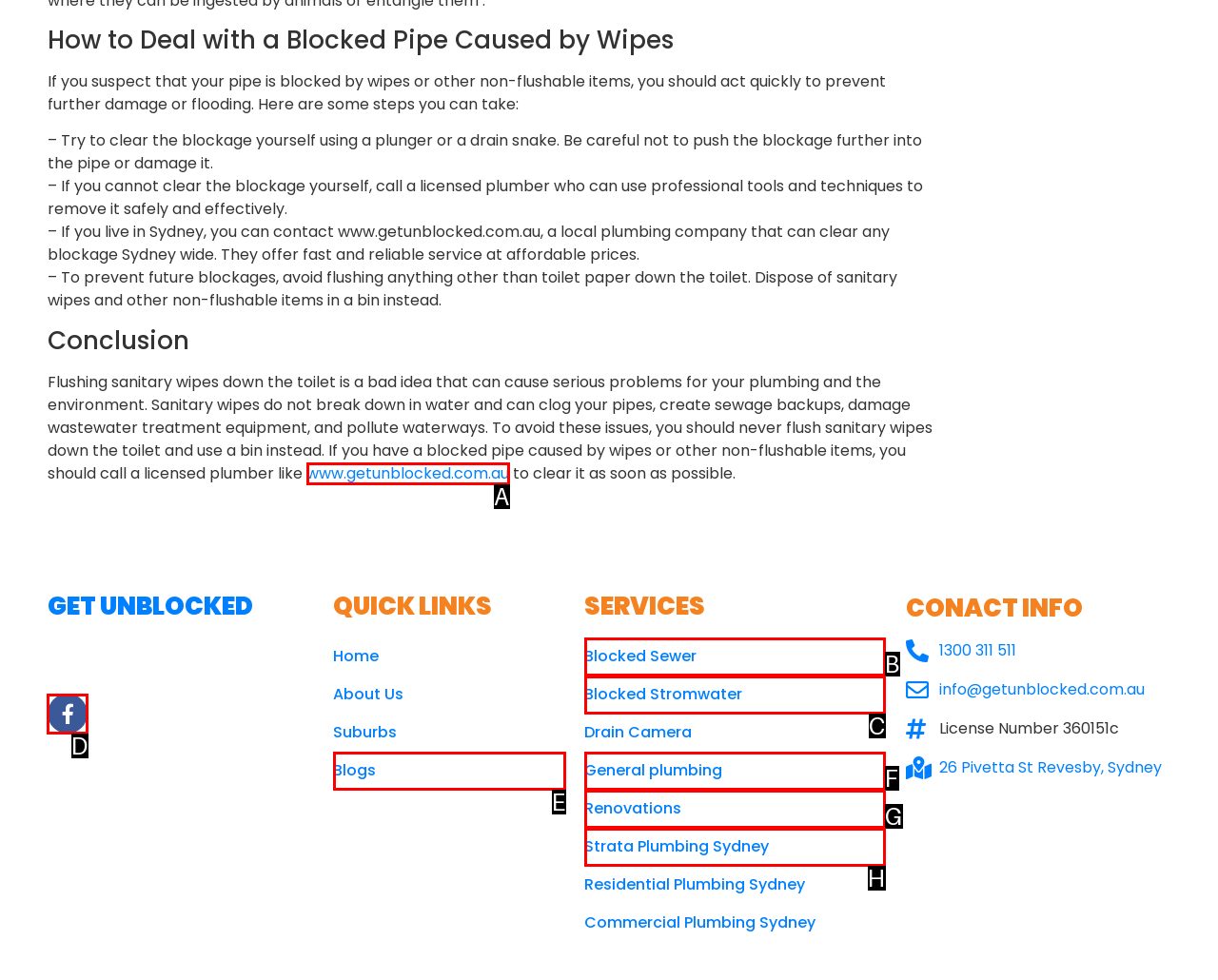Determine the appropriate lettered choice for the task: Visit the Facebook page. Reply with the correct letter.

D